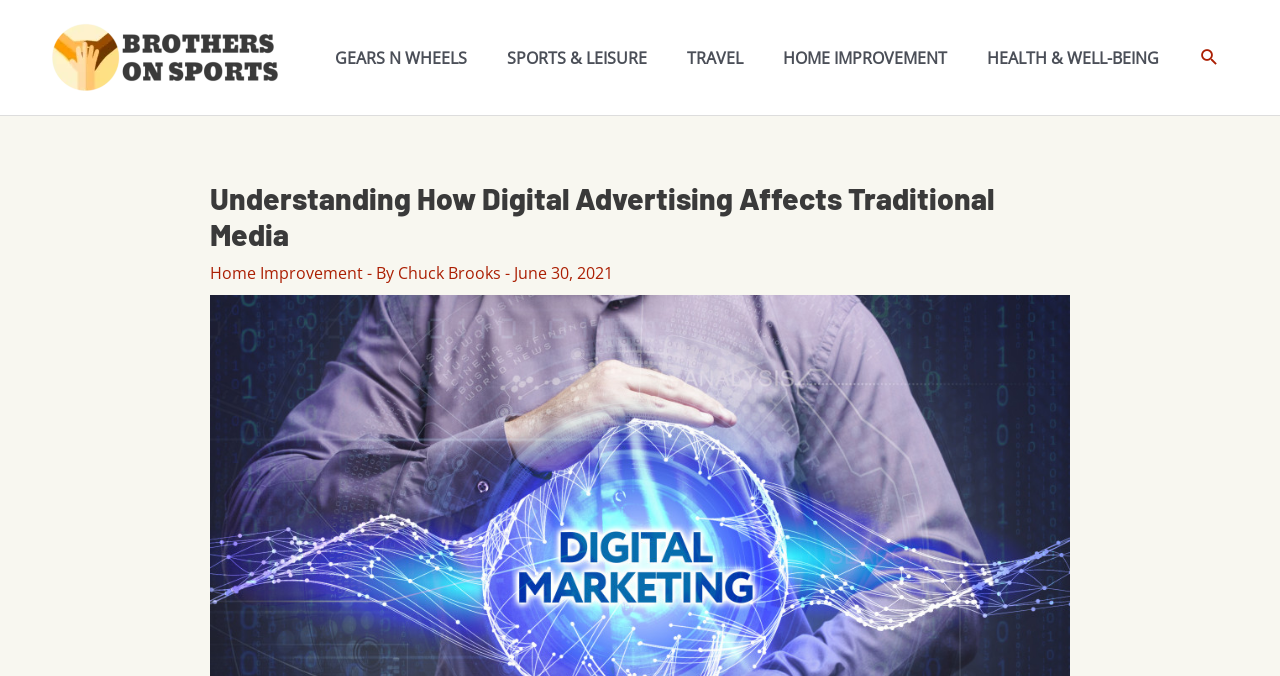Based on the description "Home Improvement", find the bounding box of the specified UI element.

[0.164, 0.388, 0.284, 0.42]